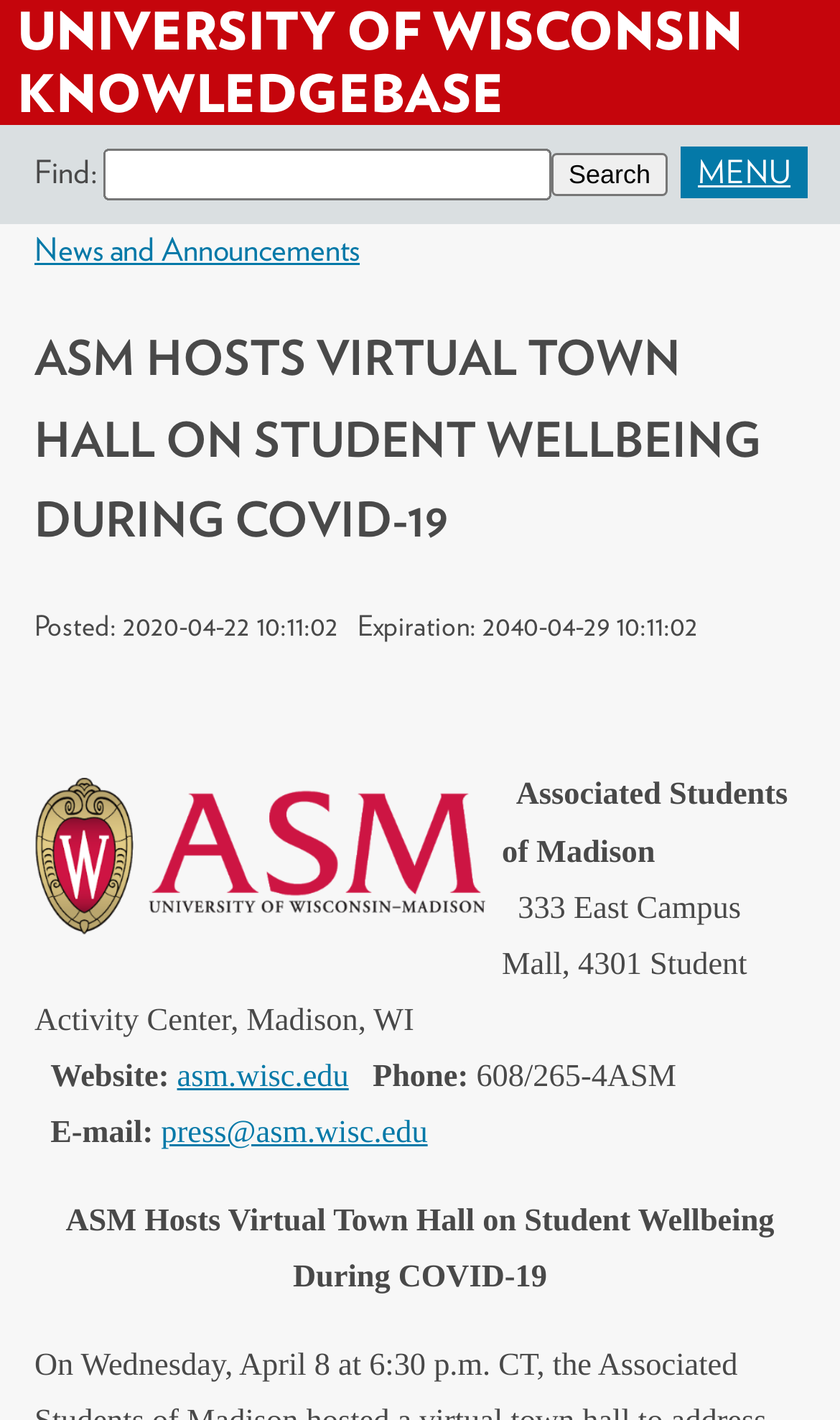Locate the UI element that matches the description News and Announcements in the webpage screenshot. Return the bounding box coordinates in the format (top-left x, top-left y, bottom-right x, bottom-right y), with values ranging from 0 to 1.

[0.041, 0.163, 0.428, 0.19]